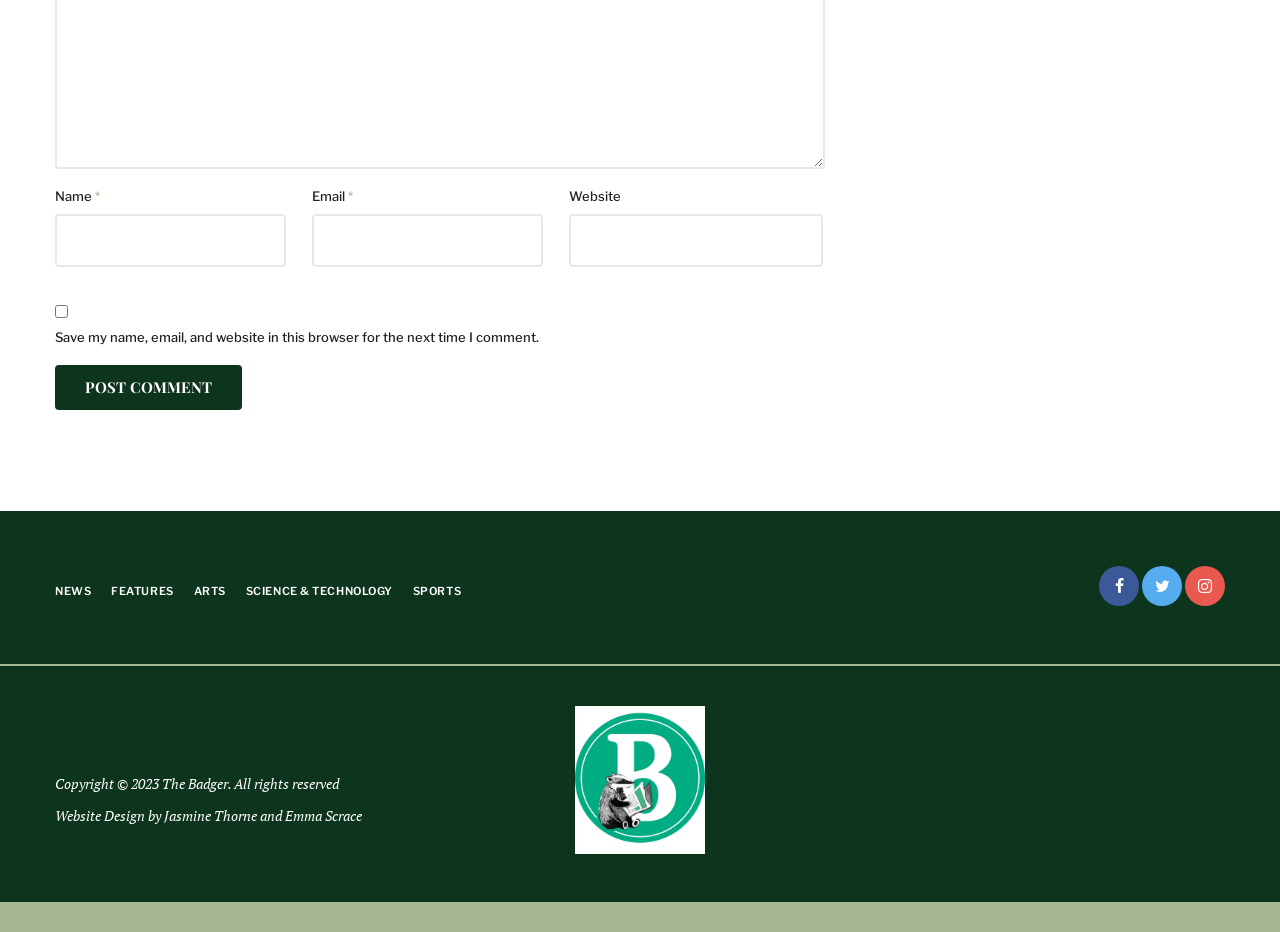Provide the bounding box coordinates for the area that should be clicked to complete the instruction: "Input your email".

[0.244, 0.229, 0.424, 0.287]